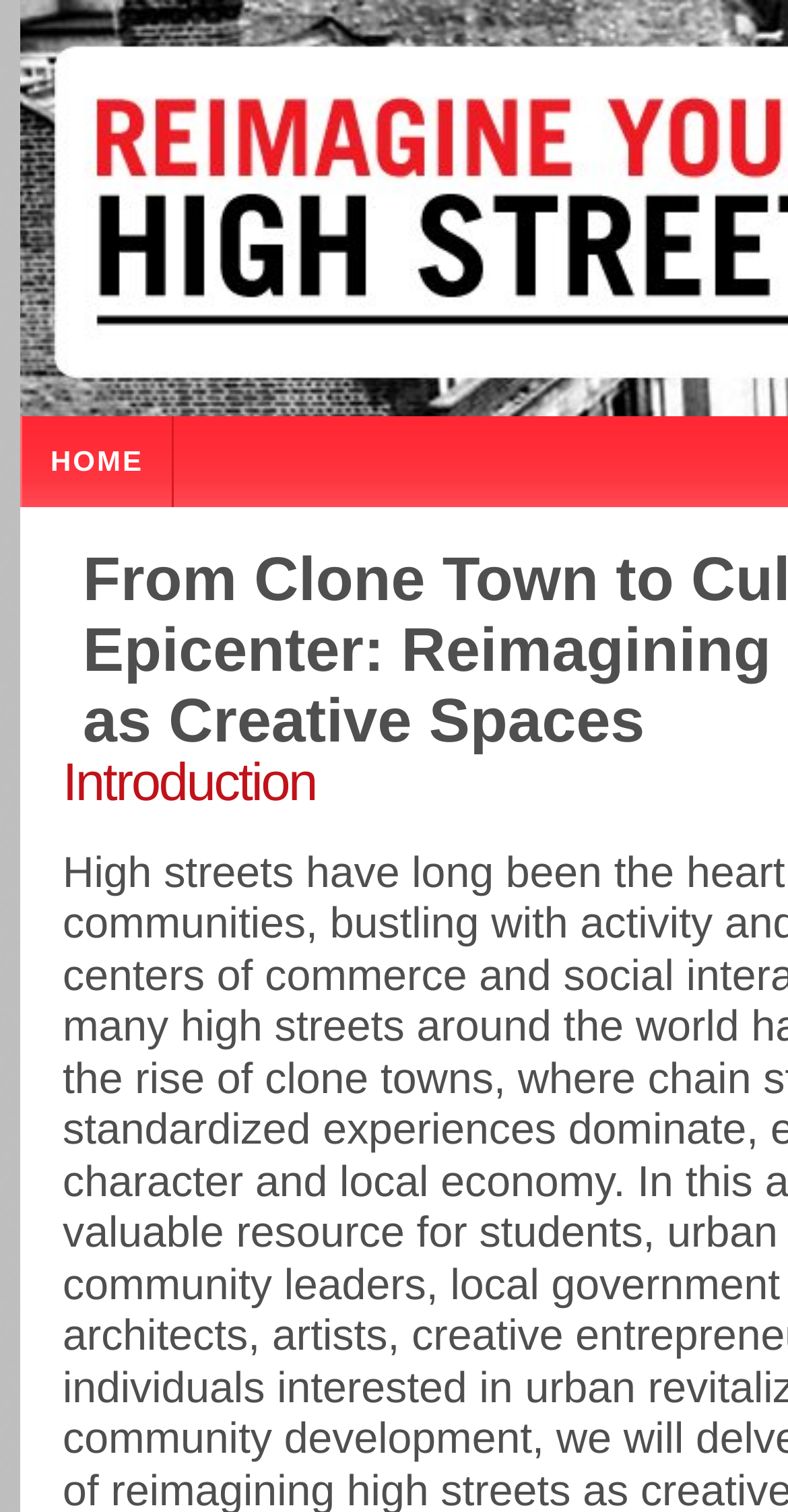Mark the bounding box of the element that matches the following description: "The issues".

[0.409, 0.335, 0.725, 0.396]